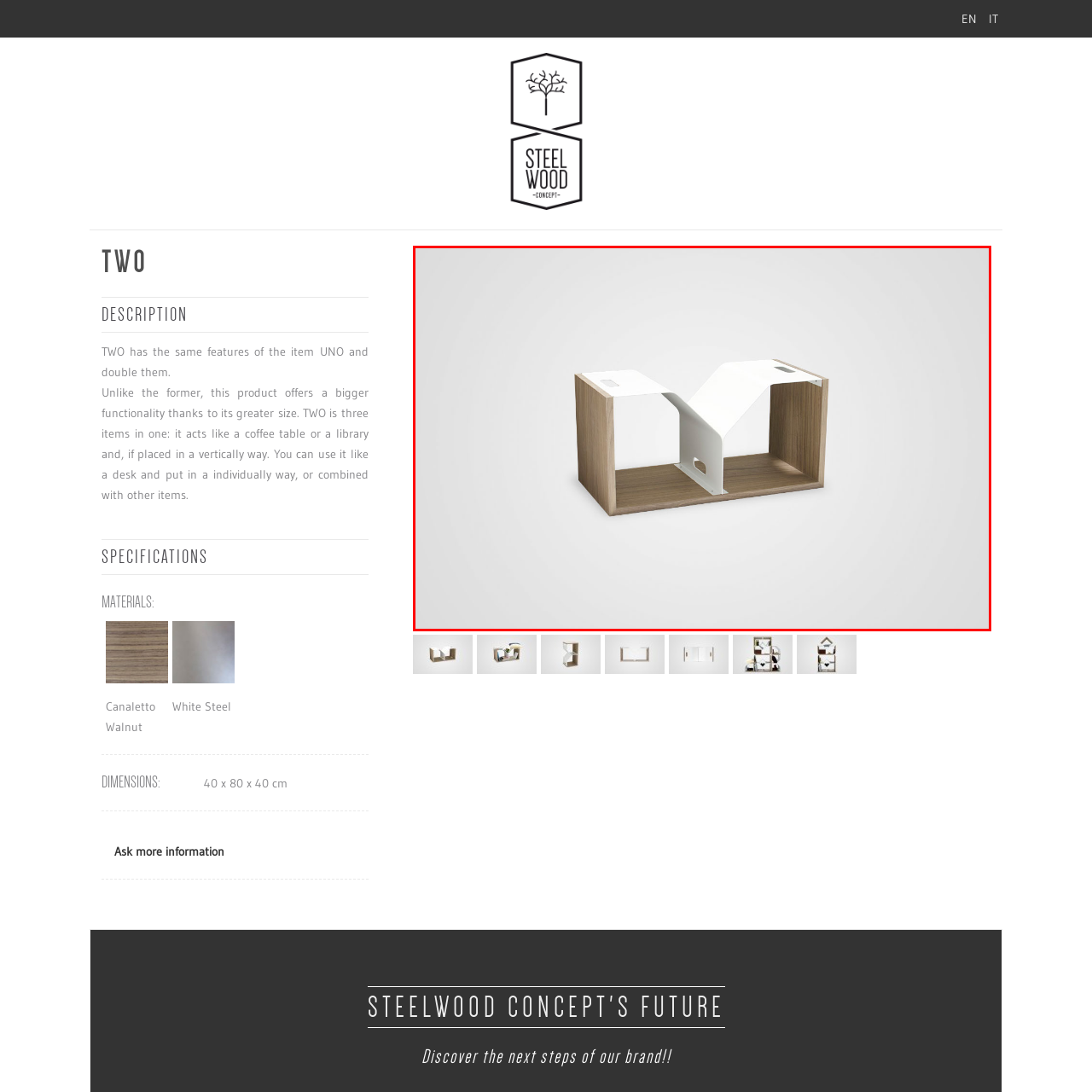Look at the image inside the red box and answer the question with a single word or phrase:
What is the color of the steel top?

White